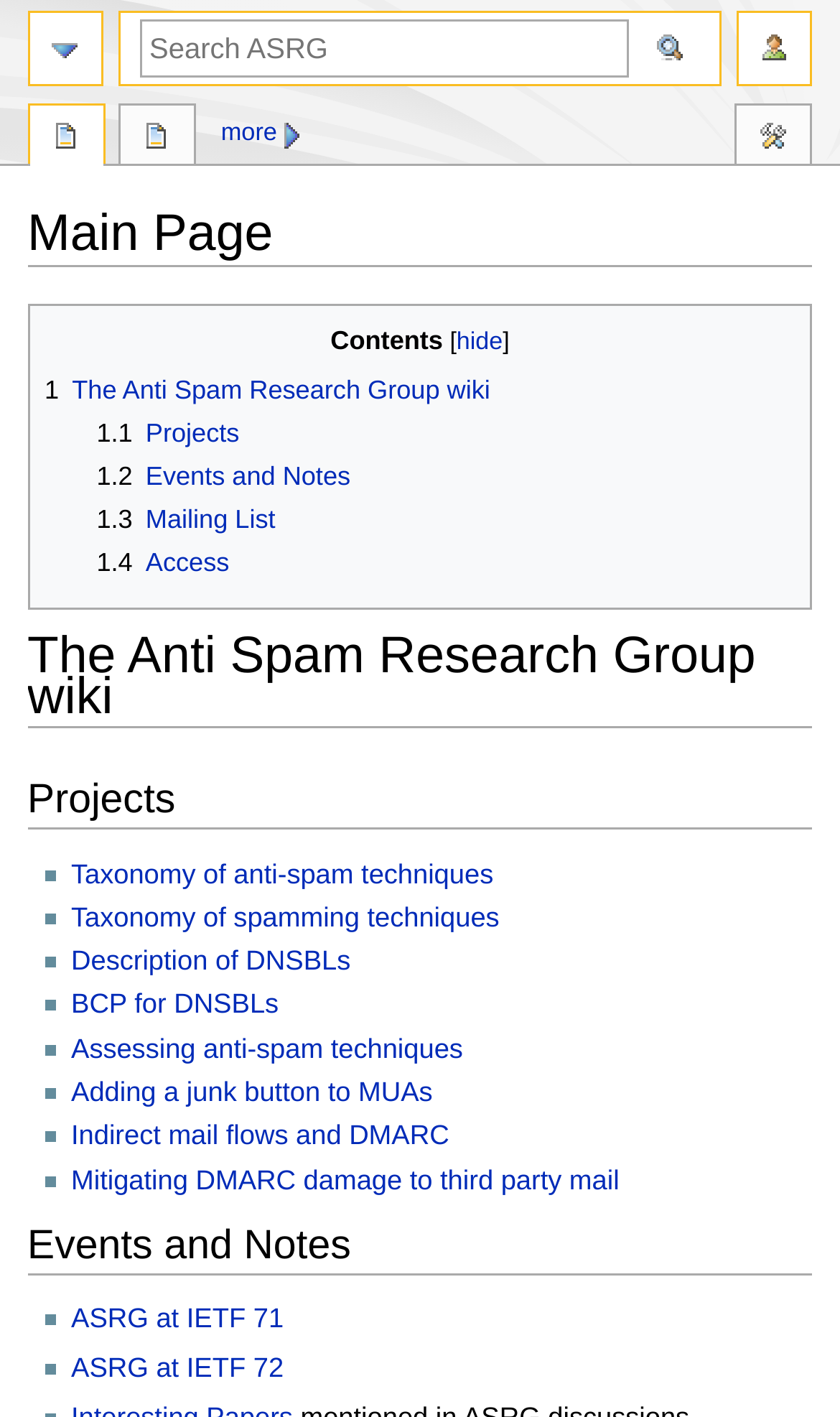Find the UI element described as: "parent_node: Navigation menu title="user tools"" and predict its bounding box coordinates. Ensure the coordinates are four float numbers between 0 and 1, [left, top, right, bottom].

[0.878, 0.008, 0.967, 0.061]